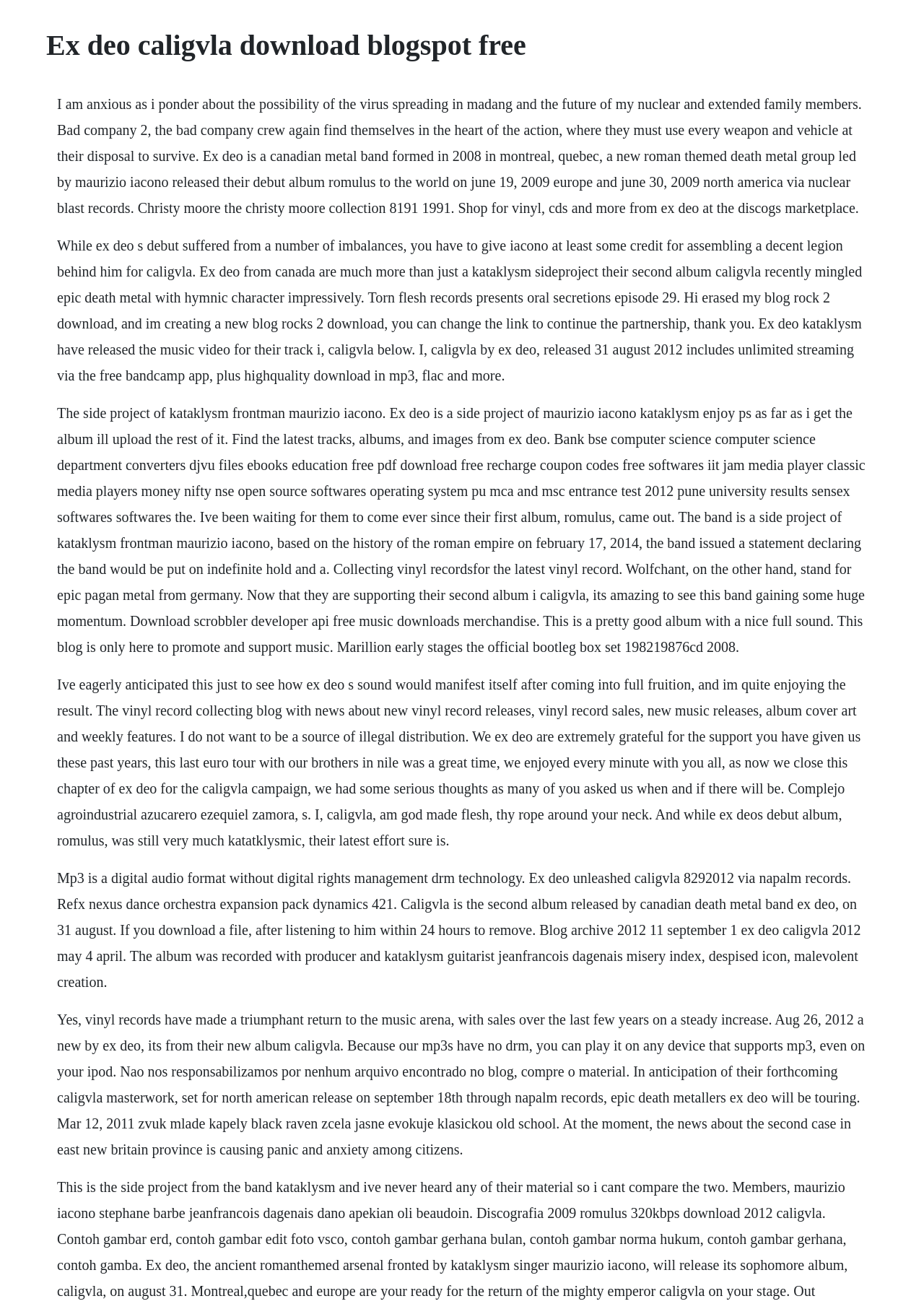What is the title of Ex Deo's second album?
Please provide a single word or phrase answer based on the image.

Caligvla